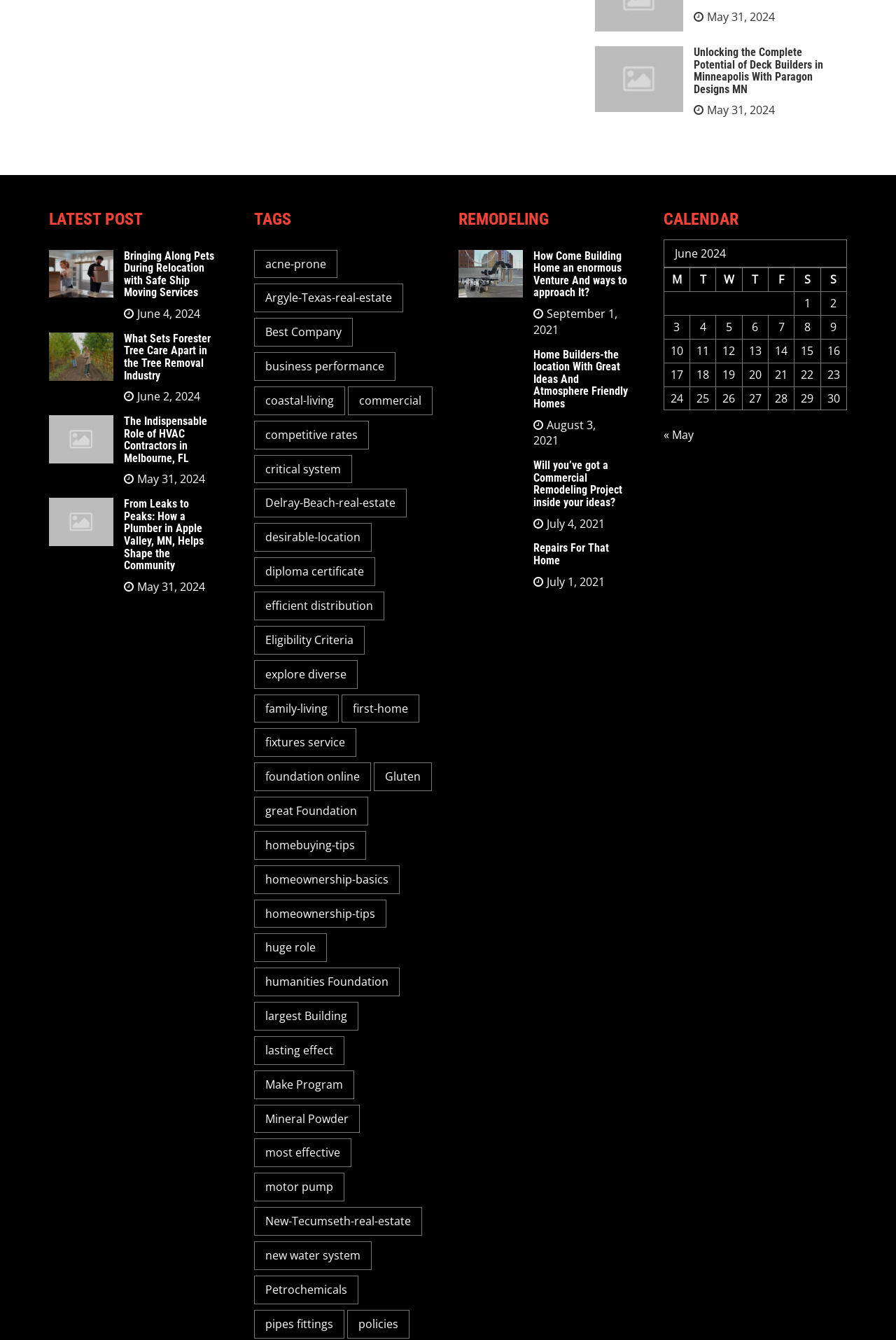How many tags are listed on the webpage?
Provide a short answer using one word or a brief phrase based on the image.

30